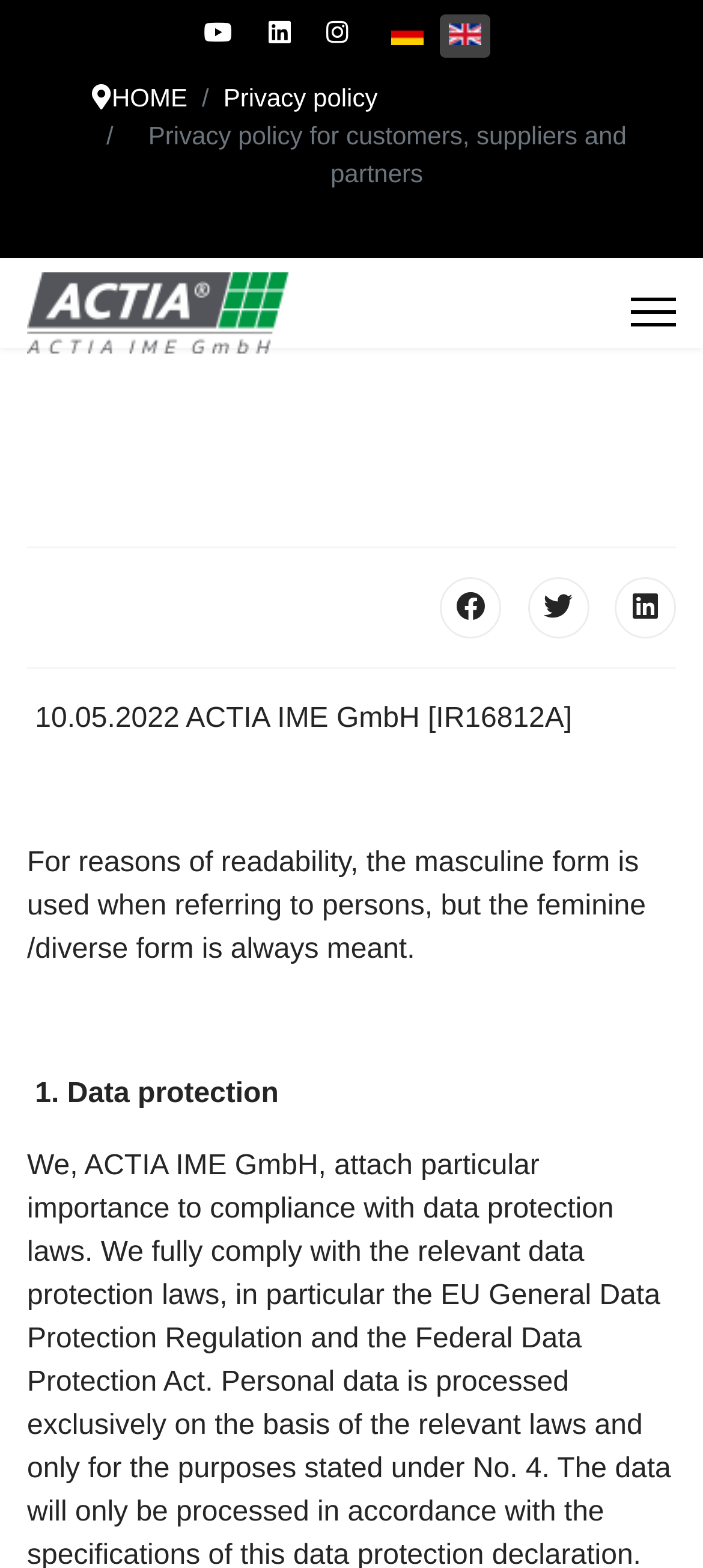Identify the bounding box coordinates of the region that should be clicked to execute the following instruction: "View Privacy policy".

[0.318, 0.053, 0.537, 0.071]